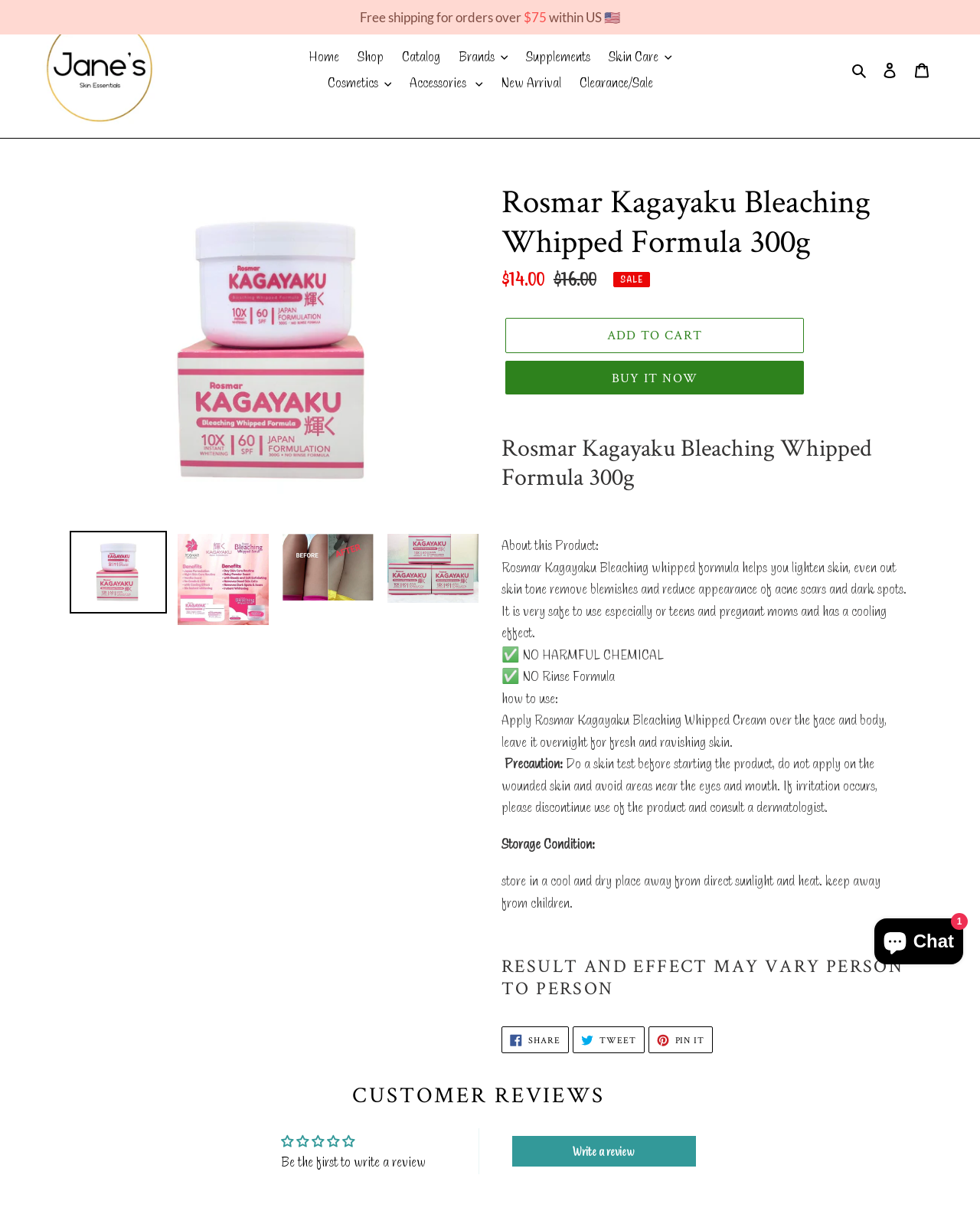Can you find the bounding box coordinates for the element to click on to achieve the instruction: "Log in to your account"?

[0.891, 0.041, 0.924, 0.071]